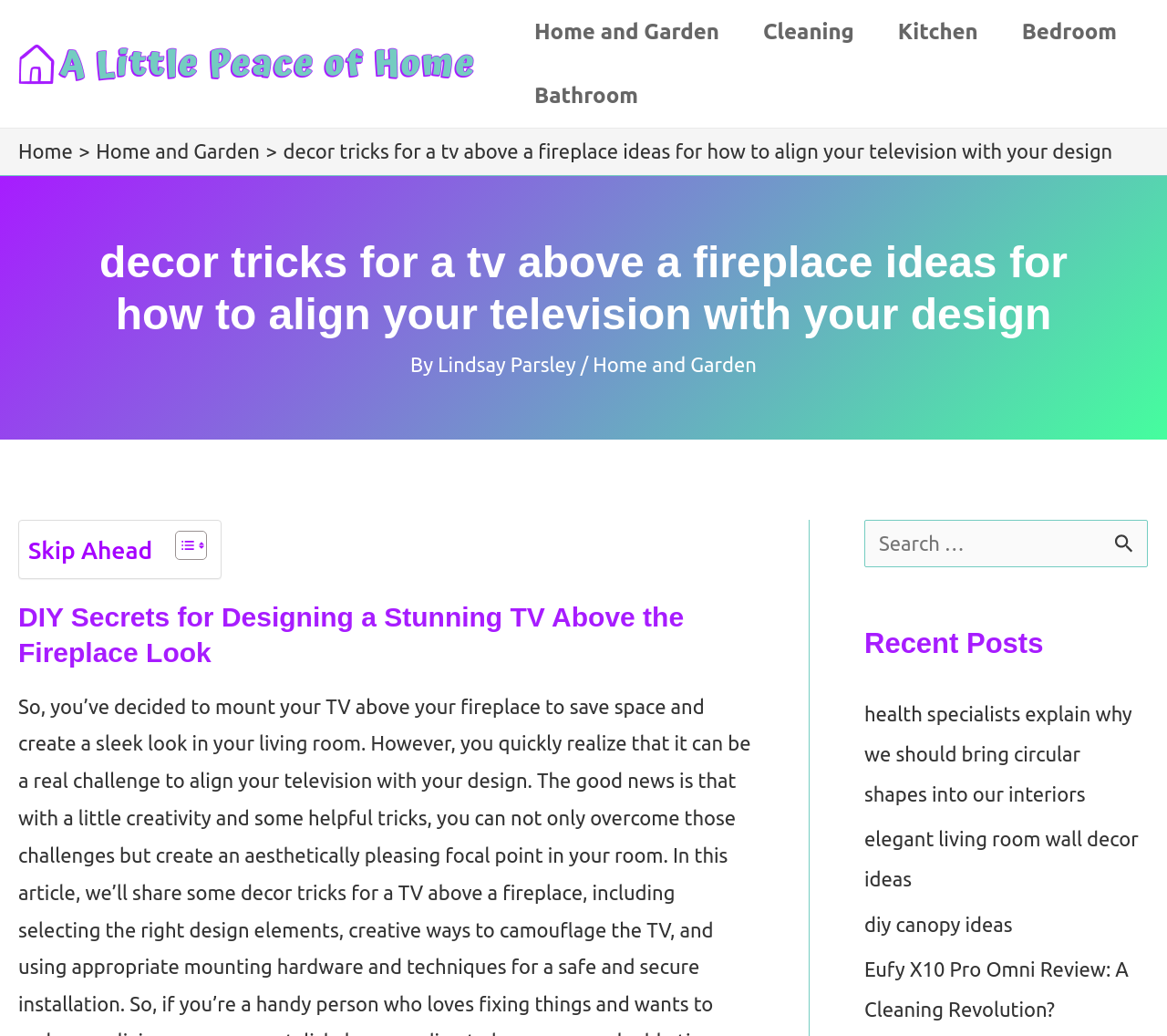Describe all the visual and textual components of the webpage comprehensively.

This webpage appears to be a blog post about decorating a TV above a fireplace. At the top left corner, there is a logo of "A Little Peace of Home" with a link to the homepage. Next to the logo, there is a navigation menu with links to different categories such as "Home and Garden", "Cleaning", "Kitchen", "Bedroom", and "Bathroom".

Below the navigation menu, there is a breadcrumbs section with links to "Home" and "Home and Garden". The title of the blog post, "Decor Tricks for a TV Above a Fireplace Ideas for How to Align Your Television with Your Design", is displayed prominently in the middle of the page.

The author of the blog post, Lindsay Parsley, is credited below the title. There is also a link to the "Home and Garden" category next to the author's name. 

On the right side of the page, there is a table of contents with a "Skip Ahead" button and a "Toggle Table of Content" link. The table of contents is not fully expanded, but it appears to have several sections.

The main content of the blog post starts below the table of contents. The first section is titled "DIY Secrets for Designing a Stunning TV Above the Fireplace Look". 

On the right side of the page, there is a search bar with a search button and a "Recent Posts" section. The "Recent Posts" section lists four recent blog posts with links to each post.